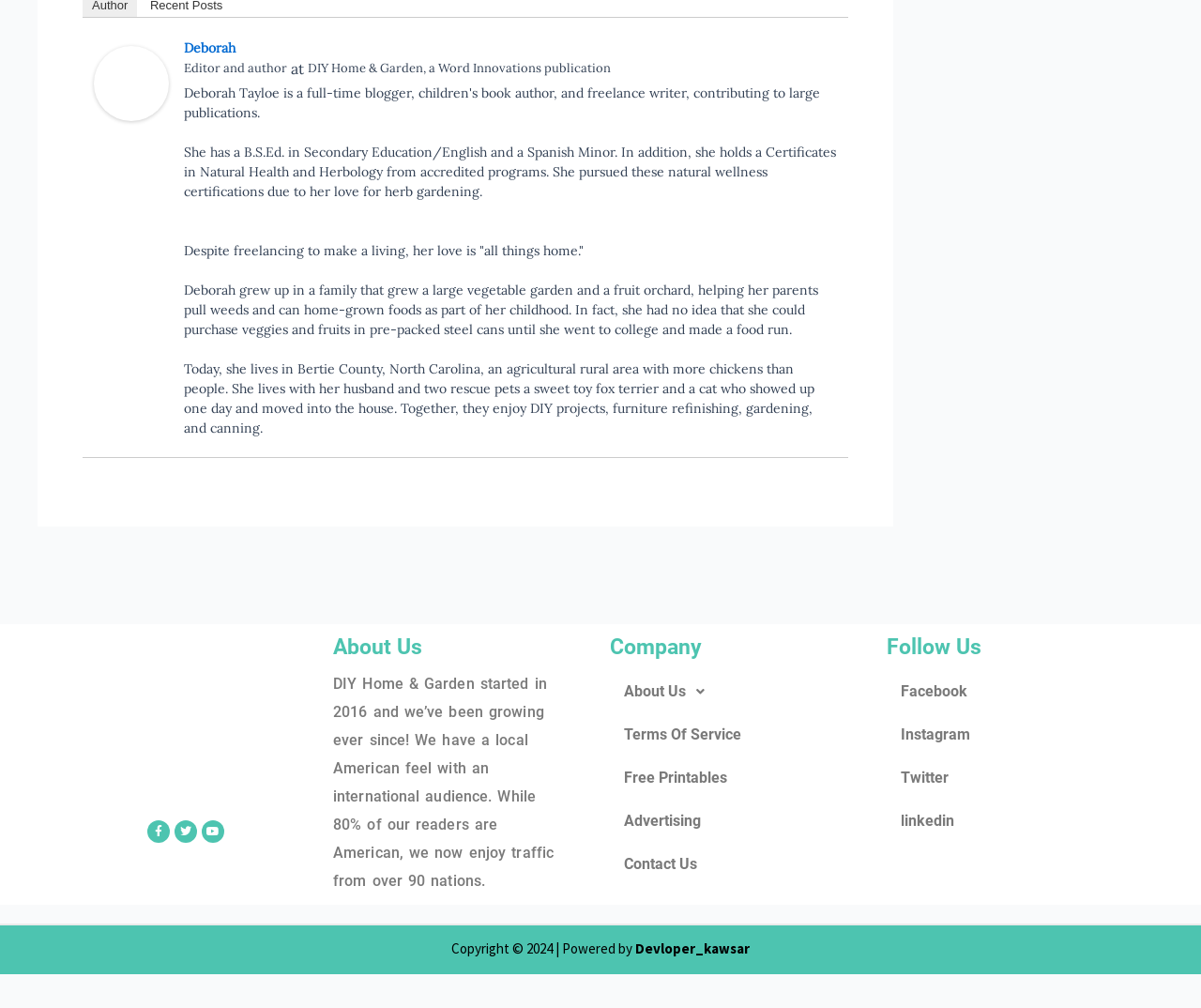What is the author's profession?
Using the details from the image, give an elaborate explanation to answer the question.

Based on the webpage, I found the text 'Editor and author' next to the name 'Deborah', which suggests that Deborah is an editor and author.